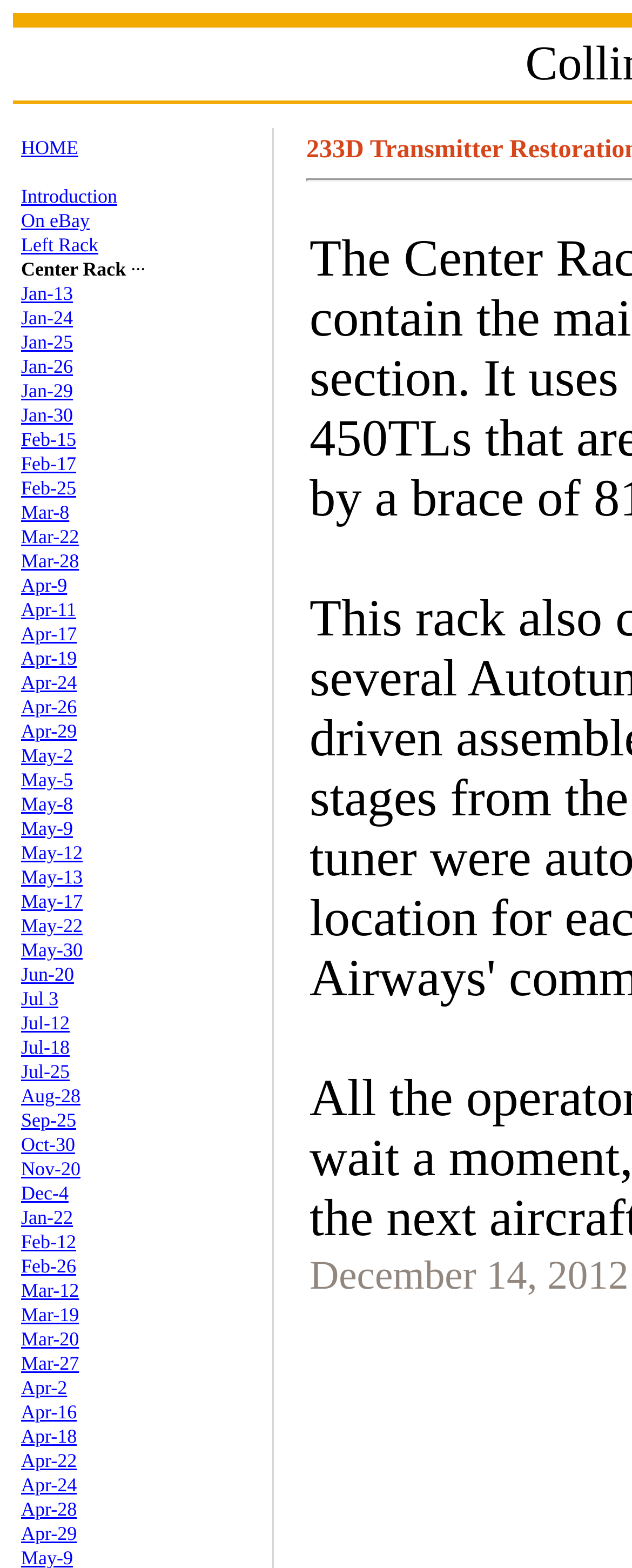Identify the bounding box coordinates for the element you need to click to achieve the following task: "view Jan-13". The coordinates must be four float values ranging from 0 to 1, formatted as [left, top, right, bottom].

[0.033, 0.18, 0.115, 0.194]